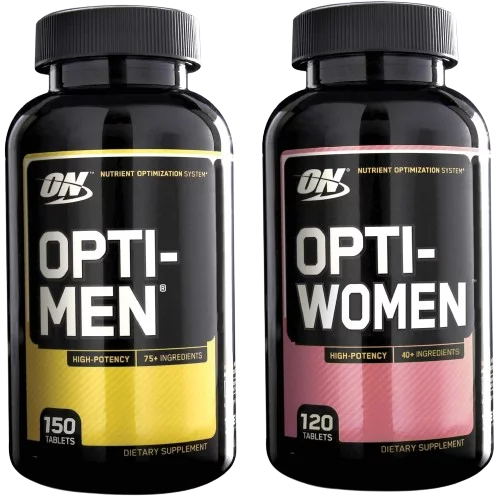What is the purpose of Opti-Men and Opti-Women?
Based on the visual content, answer with a single word or a brief phrase.

promoting overall health and well-being